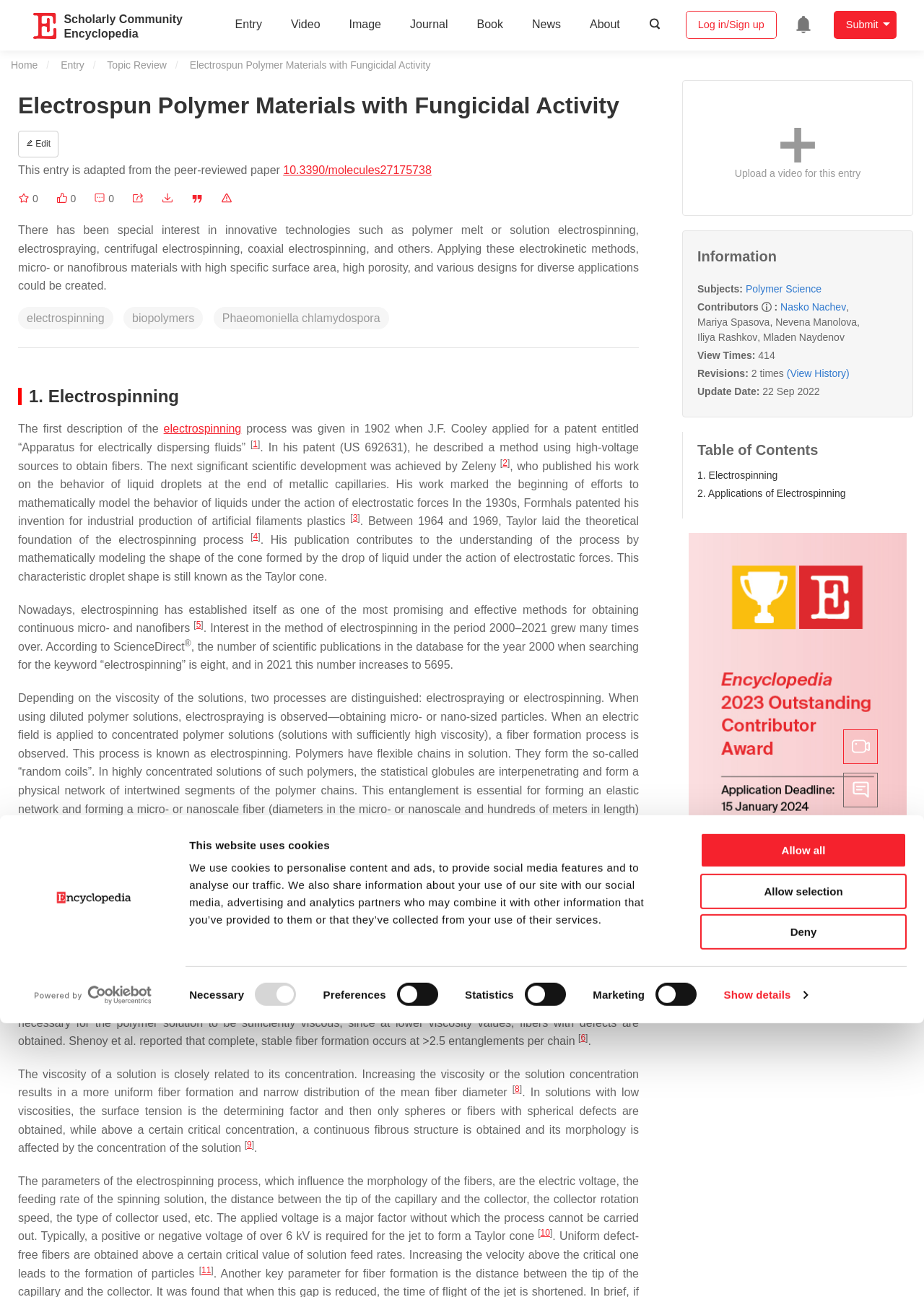What is the name of the encyclopedia?
Ensure your answer is thorough and detailed.

The name of the encyclopedia can be found at the top of the webpage, where it says 'Electrospun Polymer Materials with Fungicidal Activity | Encyclopedia MDPI'.